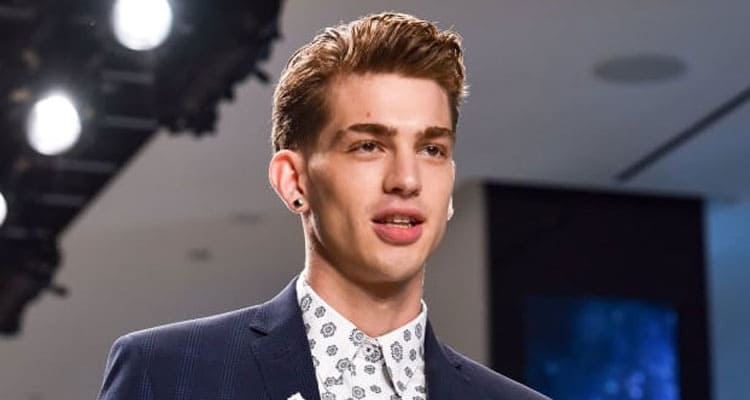How old was Jeremy Ruehlemann when he passed away?
Based on the image, give a one-word or short phrase answer.

27